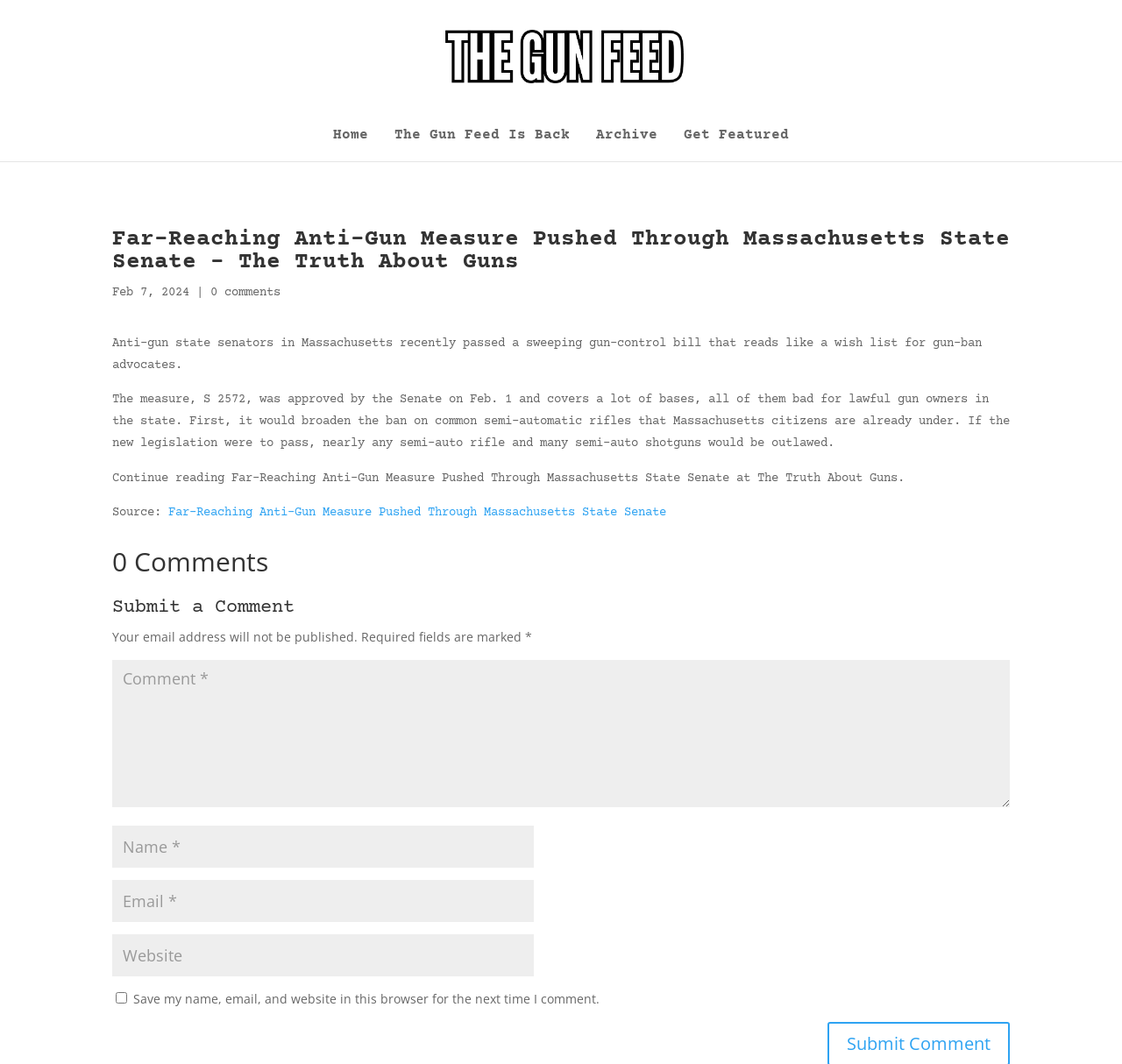Please identify the bounding box coordinates of the element's region that needs to be clicked to fulfill the following instruction: "Click on the 'Home' link". The bounding box coordinates should consist of four float numbers between 0 and 1, i.e., [left, top, right, bottom].

[0.297, 0.121, 0.328, 0.152]